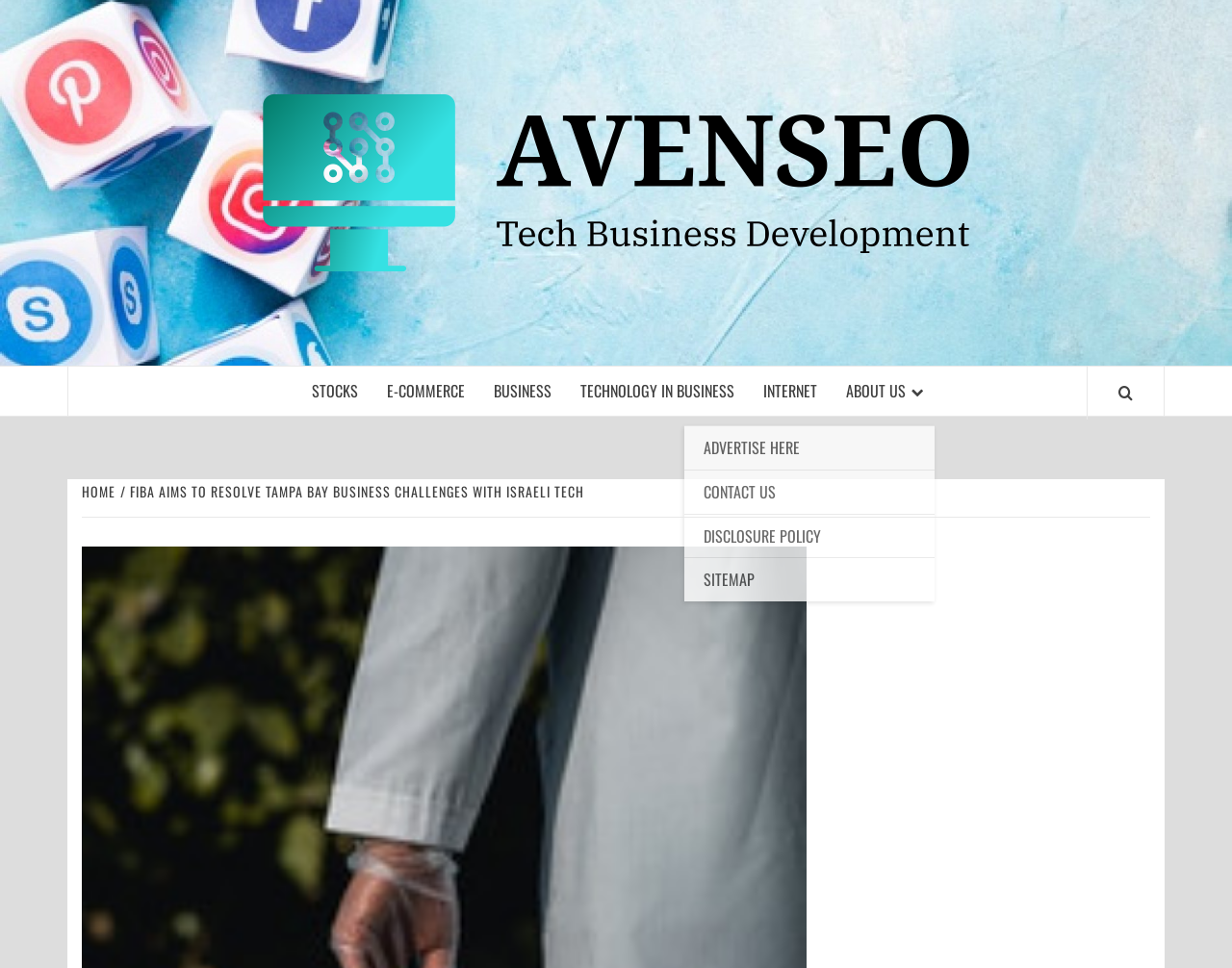What is the icon next to the 'ABOUT US' link?
Answer the question with as much detail as you can, using the image as a reference.

The 'ABOUT US' link is a link element located at the top of the webpage, and it has an icon next to it, which is represented by the Unicode character 'uf054'.